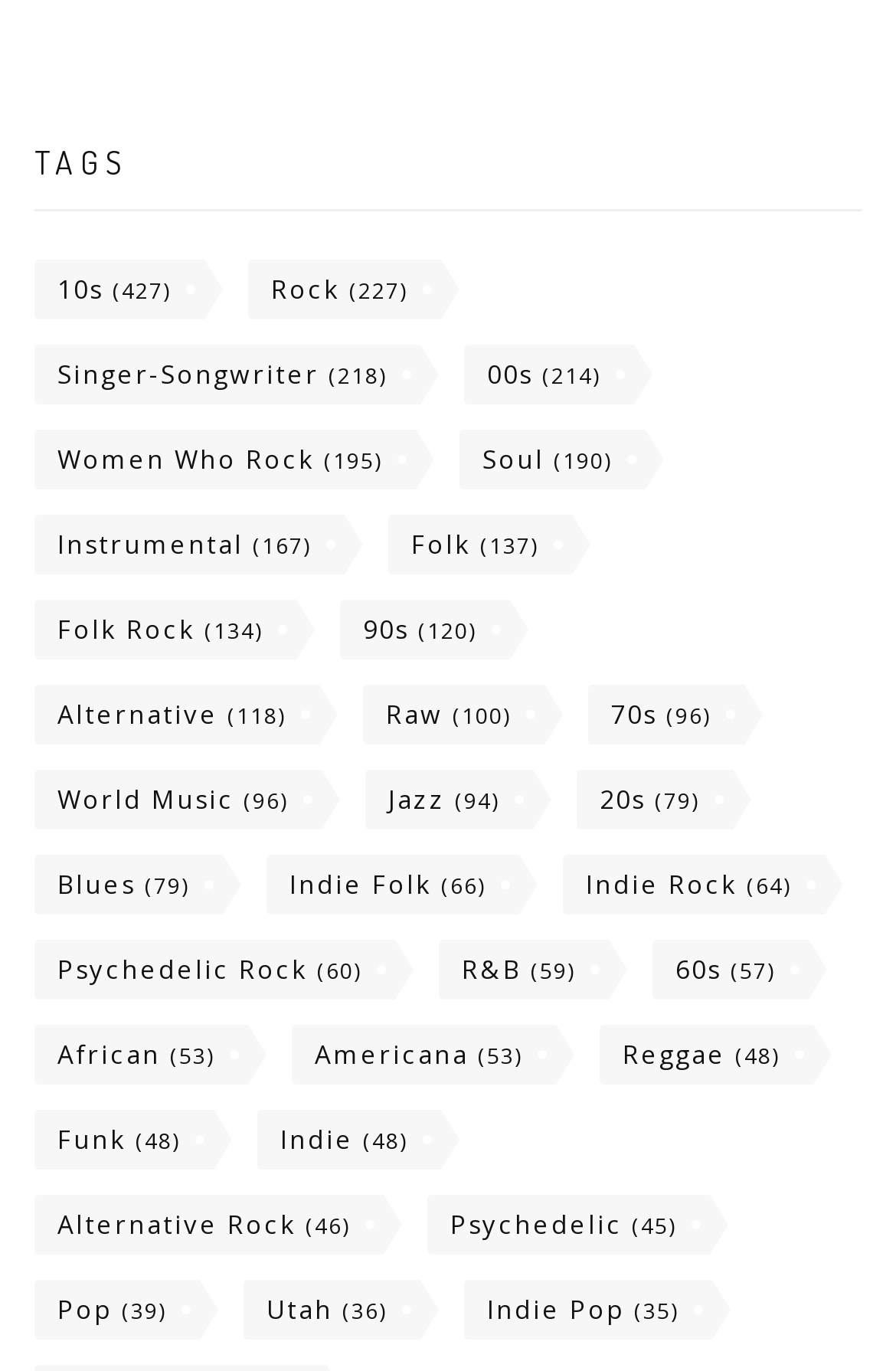Provide a one-word or brief phrase answer to the question:
Is there a music genre related to a specific decade?

Yes